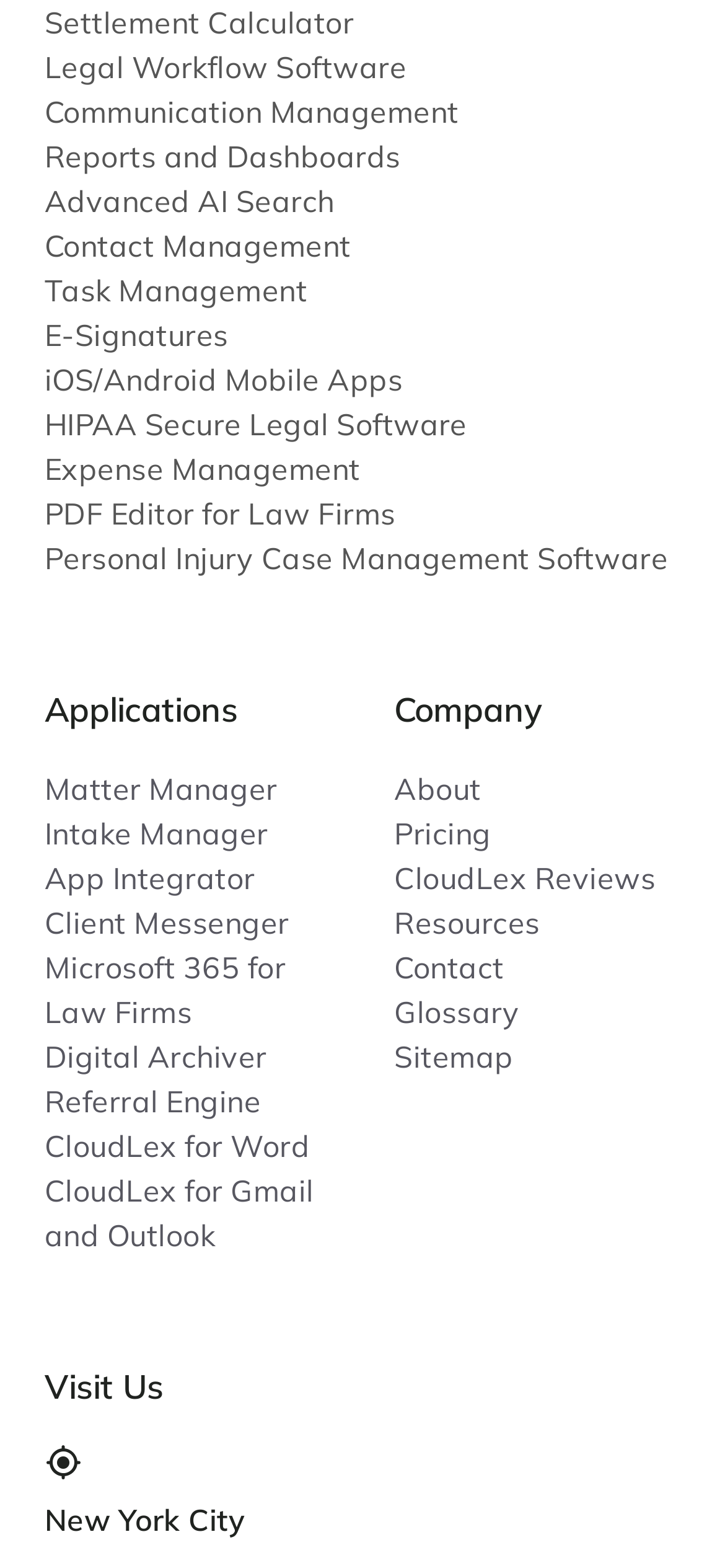What is the last link under 'Company'?
Look at the image and respond with a one-word or short-phrase answer.

Sitemap